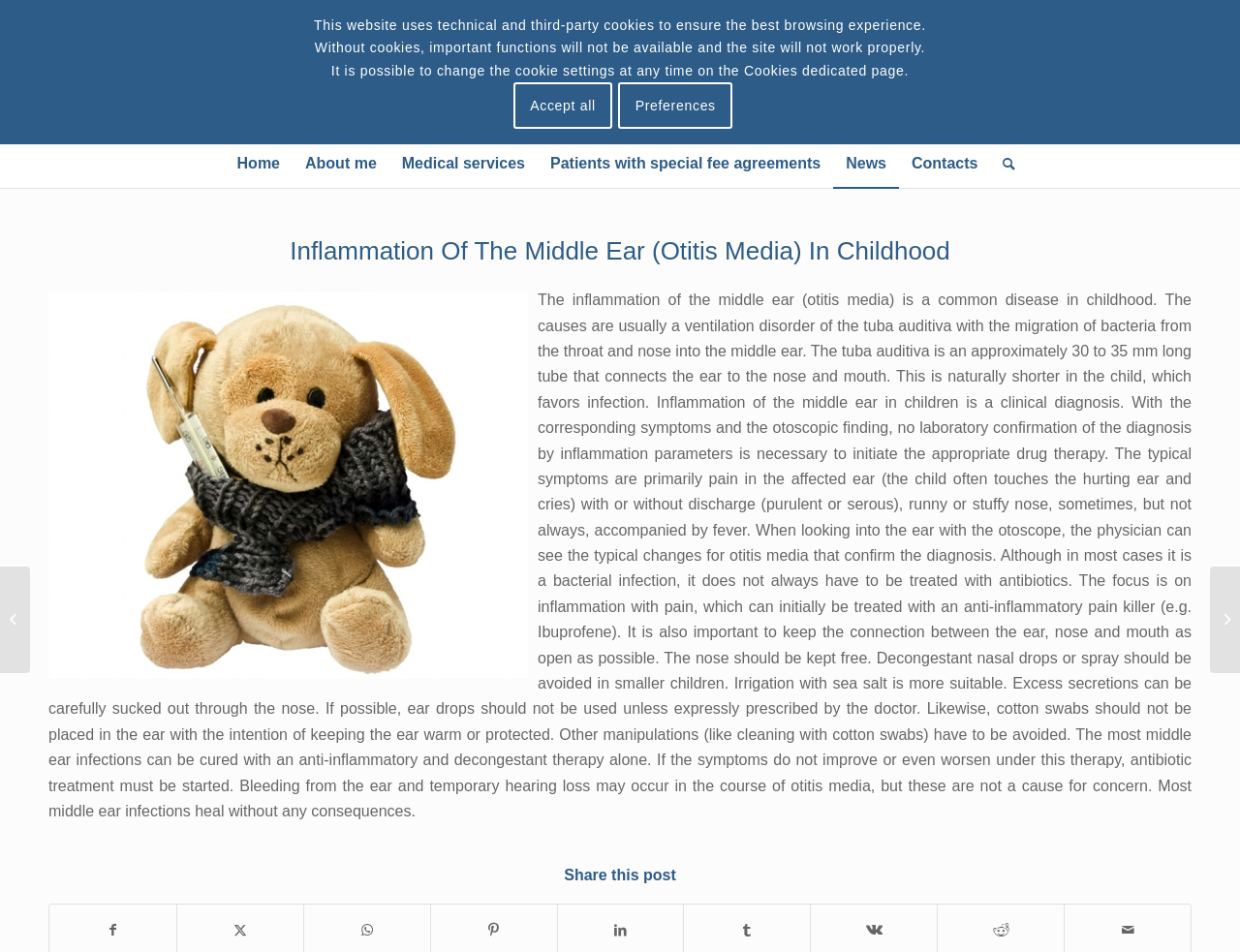Find the bounding box coordinates of the element to click in order to complete this instruction: "Click on the Login button". The bounding box coordinates must be four float numbers between 0 and 1, denoted as [left, top, right, bottom].

[0.794, 0.01, 0.84, 0.02]